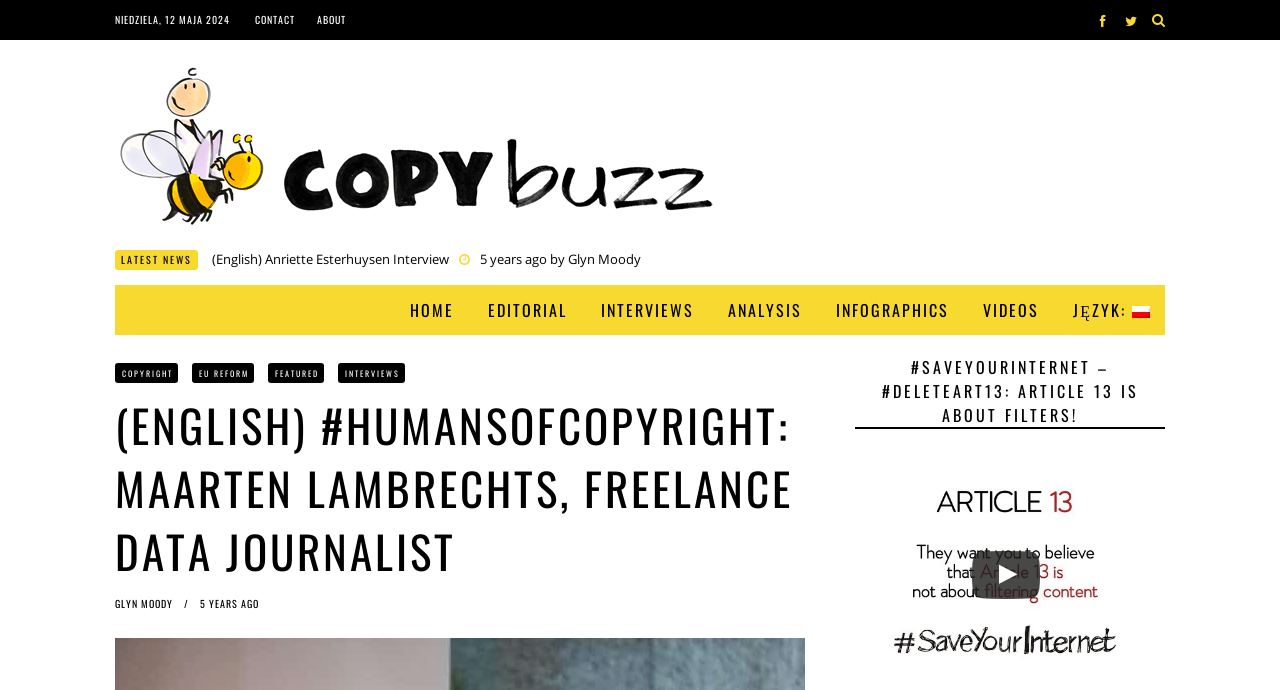Determine the bounding box coordinates of the clickable region to follow the instruction: "View the article about Maarten Lambrechts".

[0.09, 0.569, 0.641, 0.843]